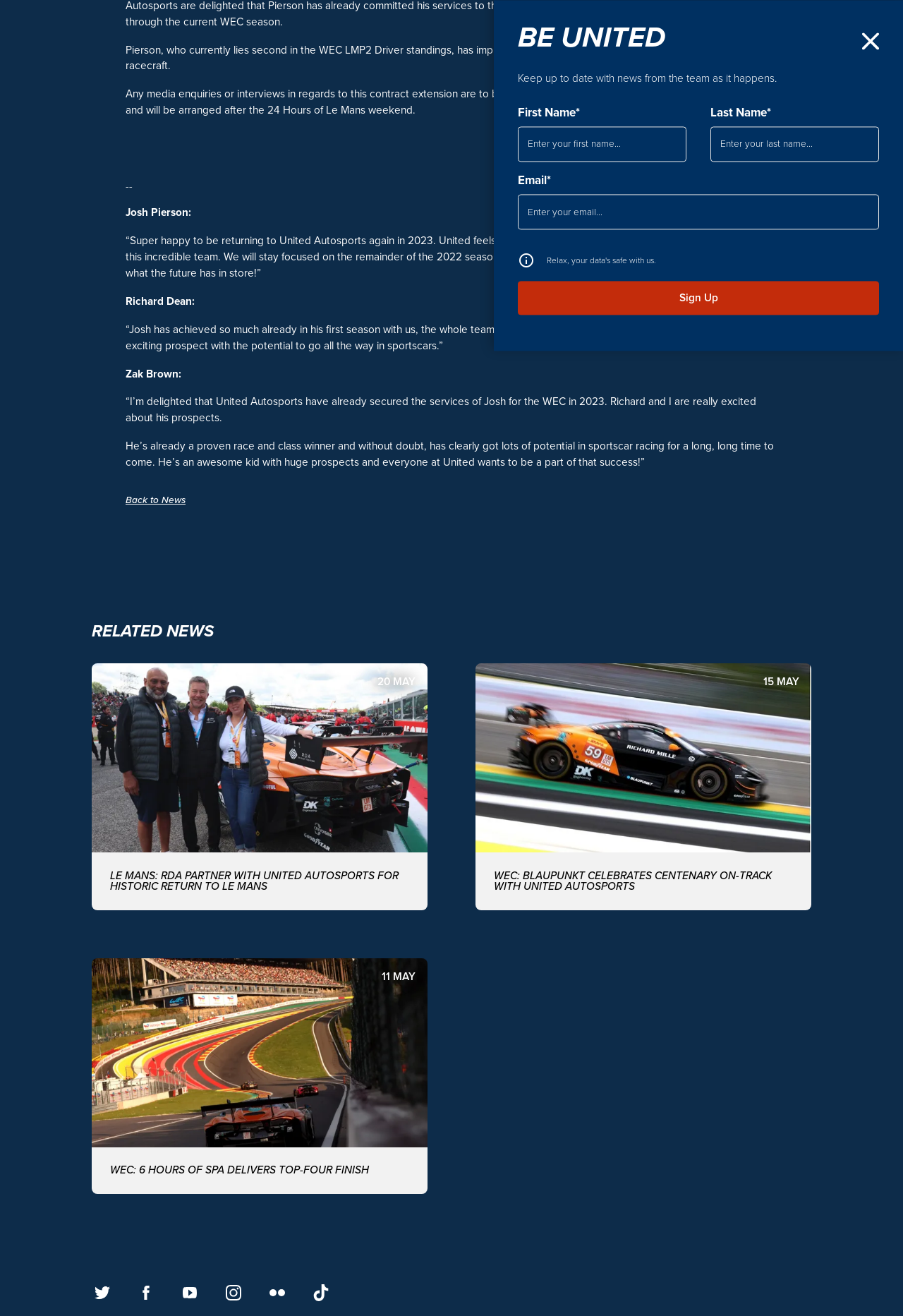What is the name of the racing team mentioned in the article?
Please provide a comprehensive answer based on the details in the screenshot.

The article mentions Josh Pierson, who is a driver for United Autosports, and quotes Richard Dean and Zak Brown, who are associated with the team.